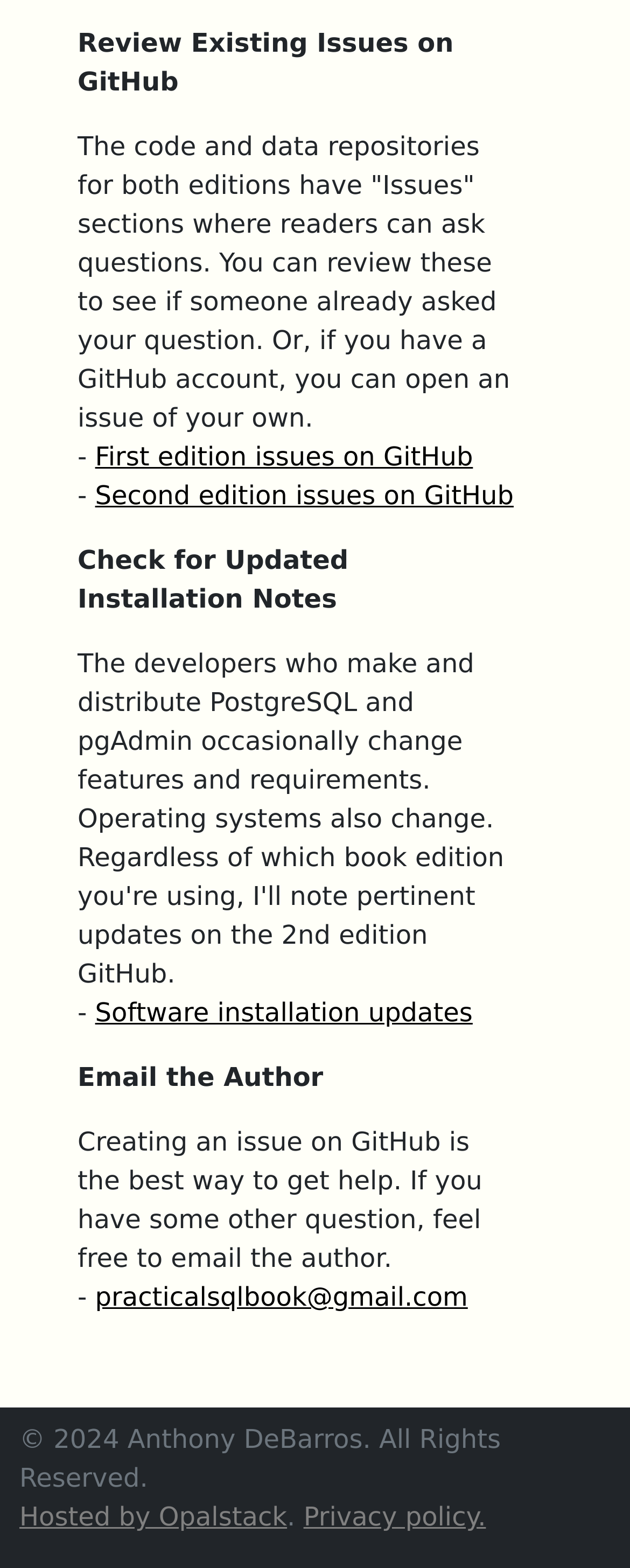What is the email address to contact the author?
Please provide a single word or phrase as your answer based on the screenshot.

practicalsqlbook@gmail.com